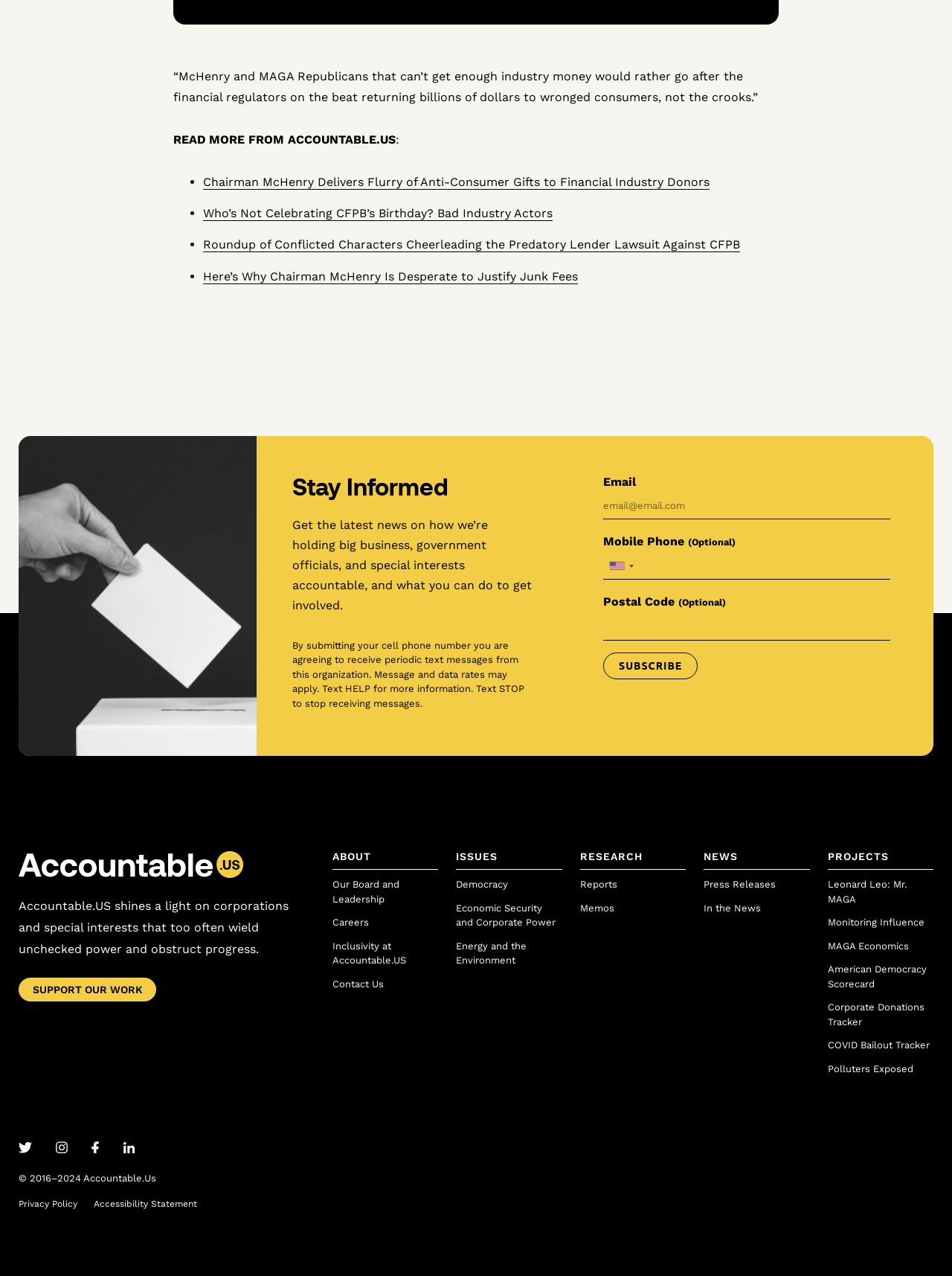What can users do to get involved?
Based on the screenshot, respond with a single word or phrase.

Get latest news and subscribe